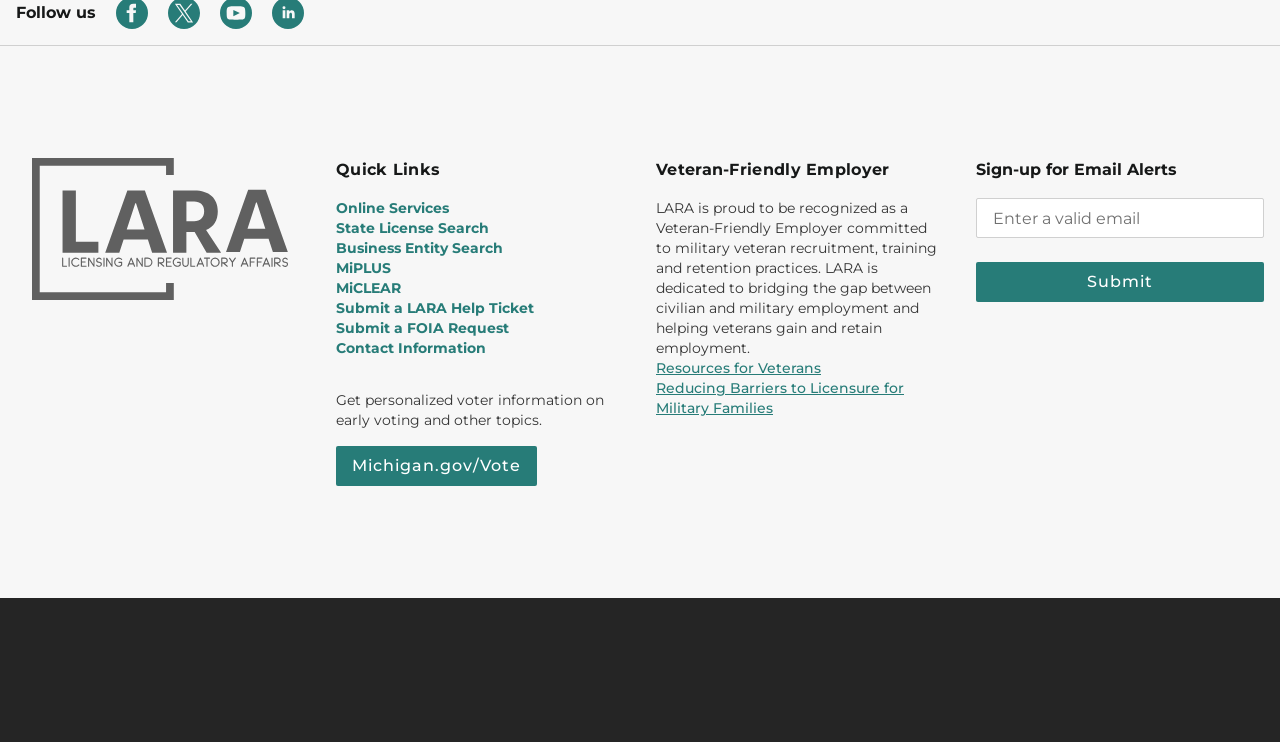What is required to sign up for email alerts?
Can you give a detailed and elaborate answer to the question?

I found a textbox labeled 'email address input' with a 'required' attribute set to True. This suggests that an email address is required to sign up for email alerts.